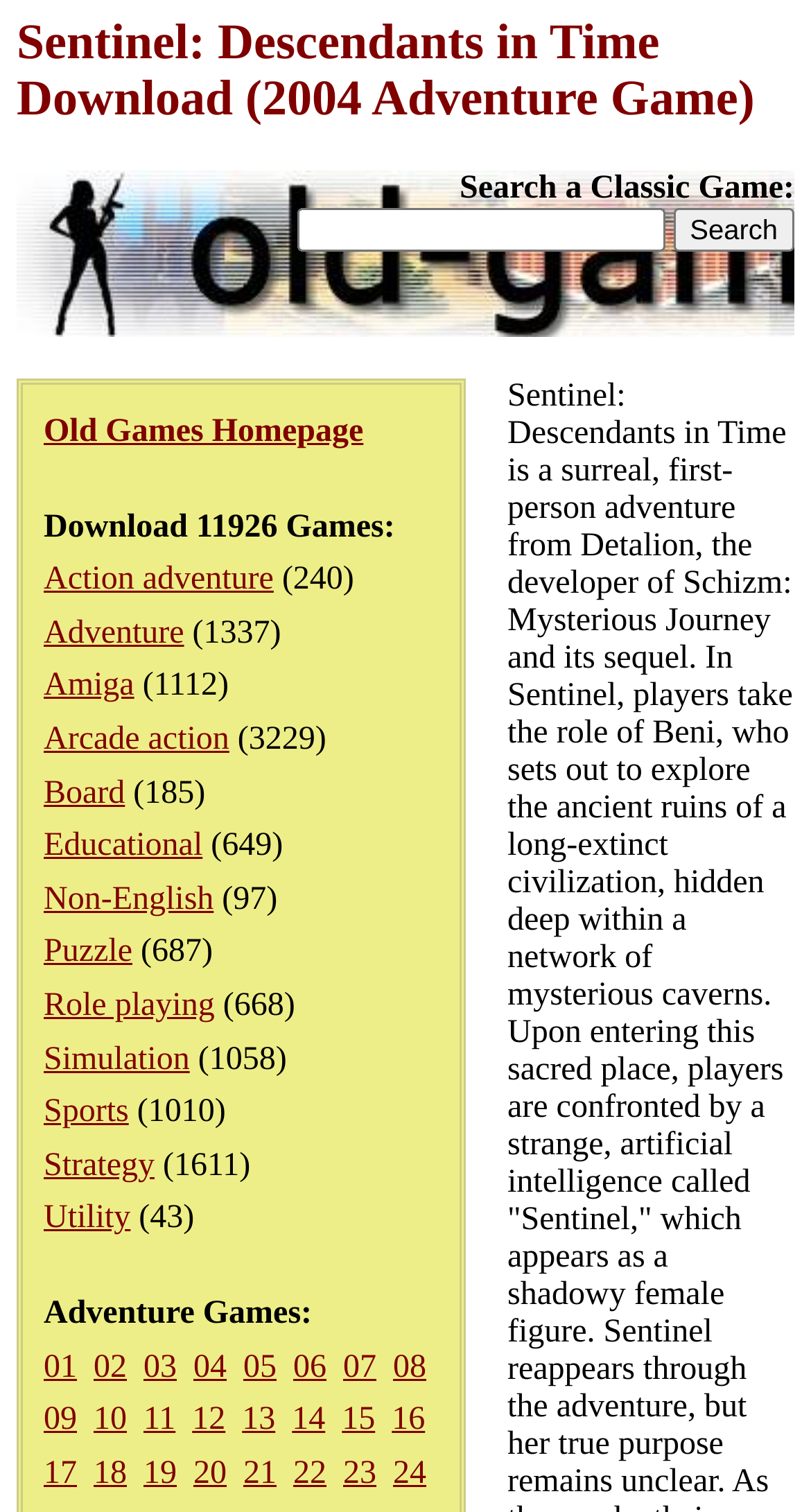What is the label of the first link on the webpage?
Please interpret the details in the image and answer the question thoroughly.

The first link on the webpage is located below the main heading and is labeled 'Old Games Homepage', indicating that it links to the homepage of the old games website.